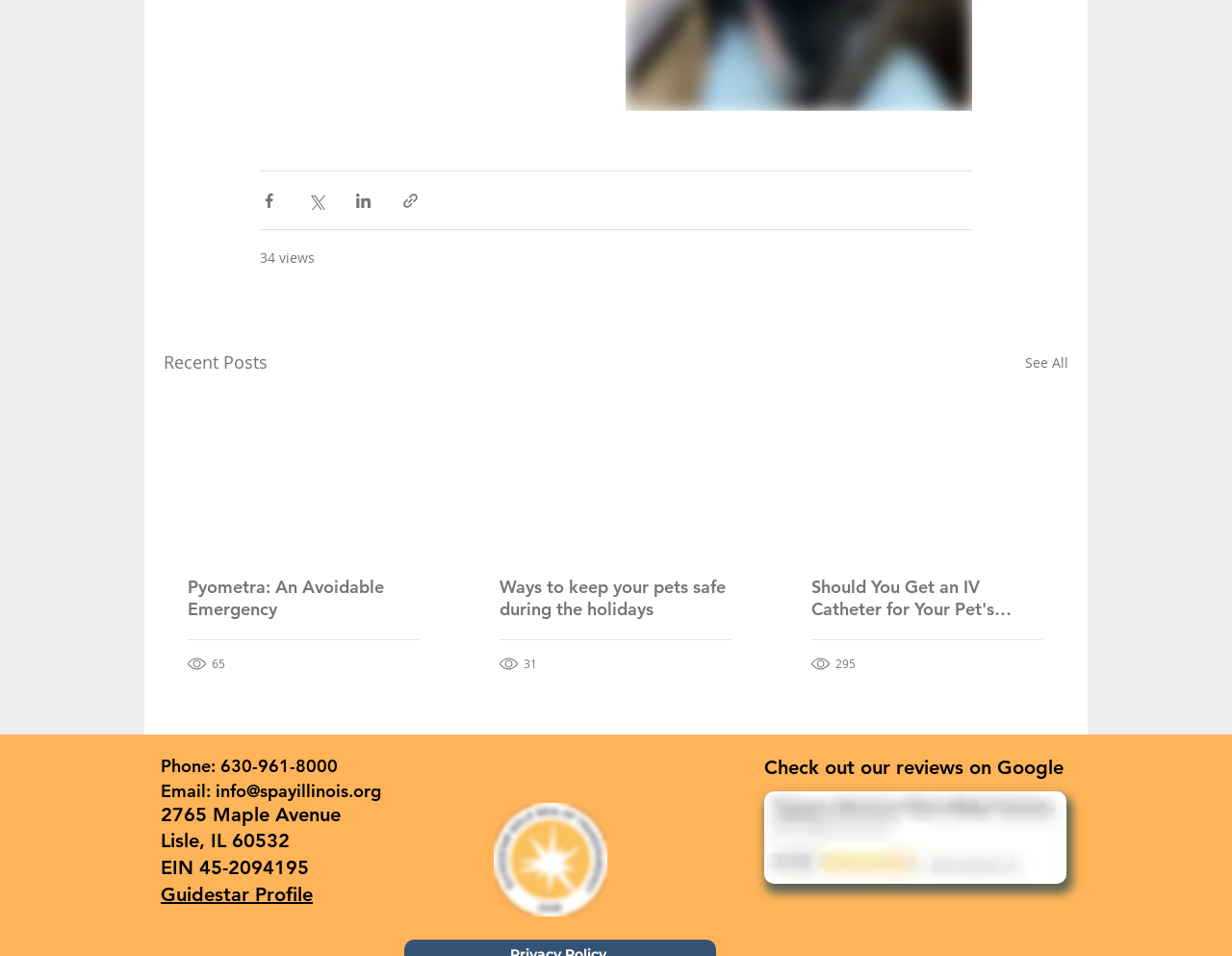Kindly determine the bounding box coordinates for the area that needs to be clicked to execute this instruction: "Read the article about Pyometra".

[0.152, 0.603, 0.34, 0.649]